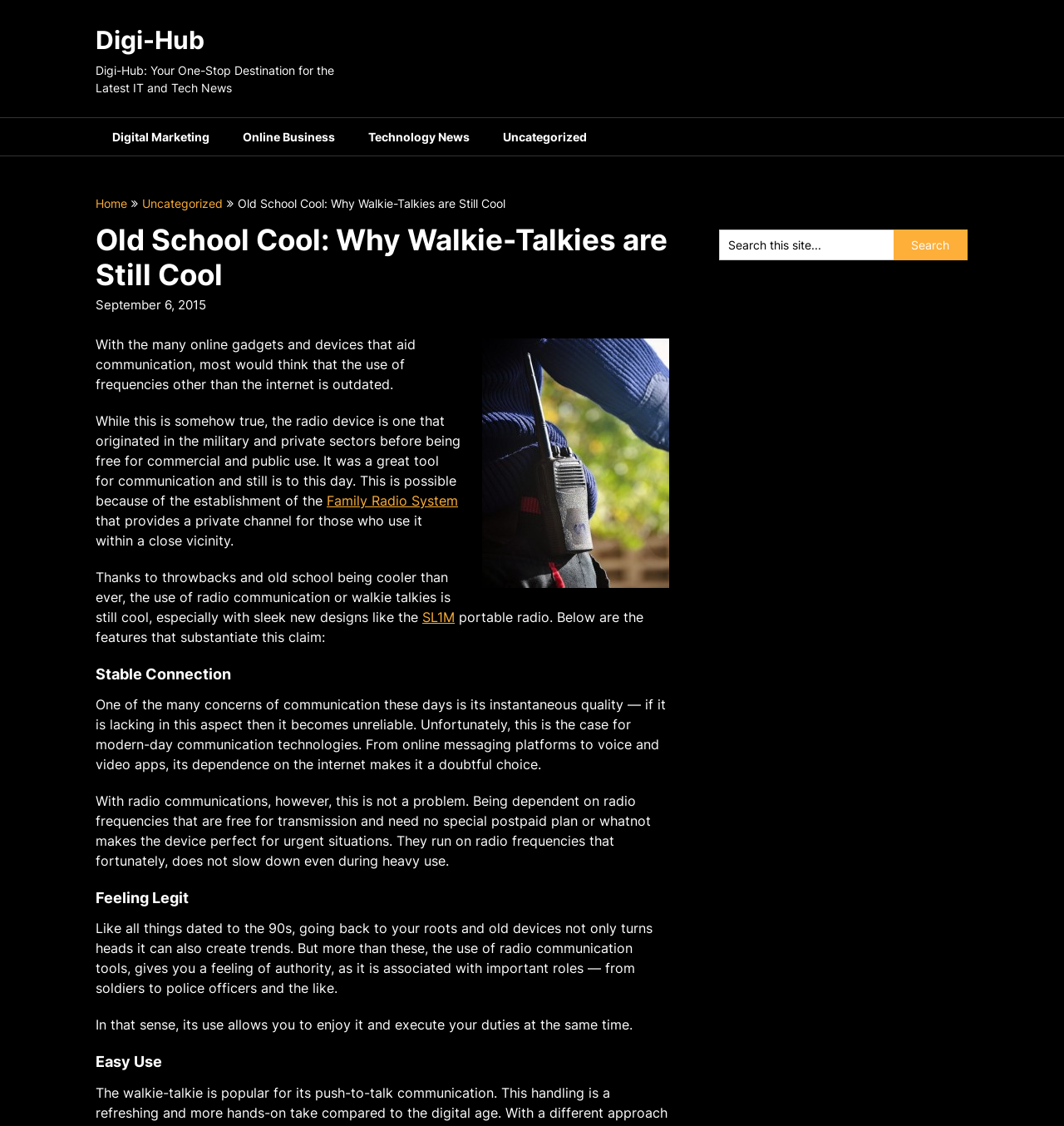What is the topic of the article 'Old School Cool: Why Walkie-Talkies are Still Cool'?
Answer with a single word or short phrase according to what you see in the image.

Walkie-Talkies